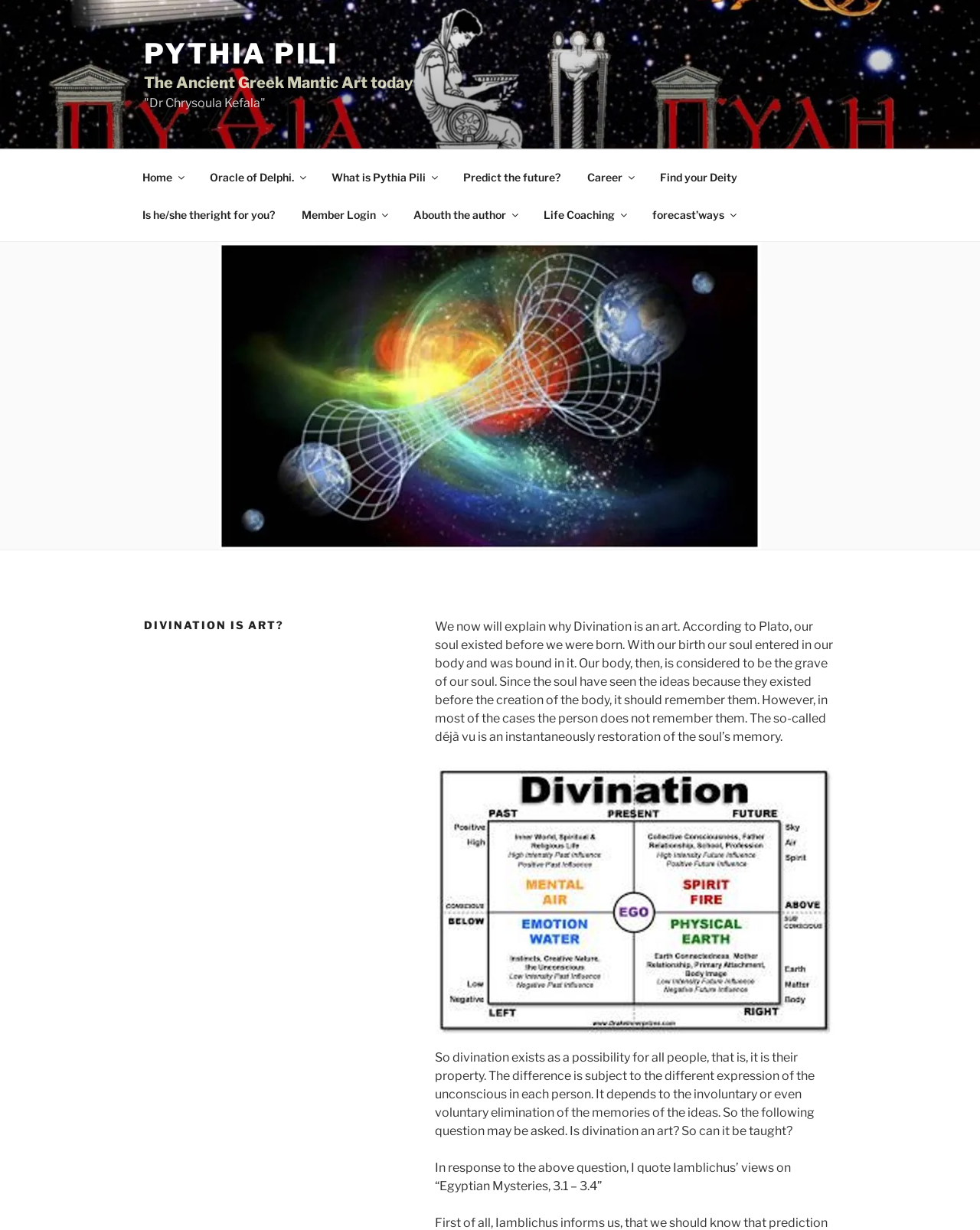Please find and report the bounding box coordinates of the element to click in order to perform the following action: "Share on Facebook". The coordinates should be expressed as four float numbers between 0 and 1, in the format [left, top, right, bottom].

None